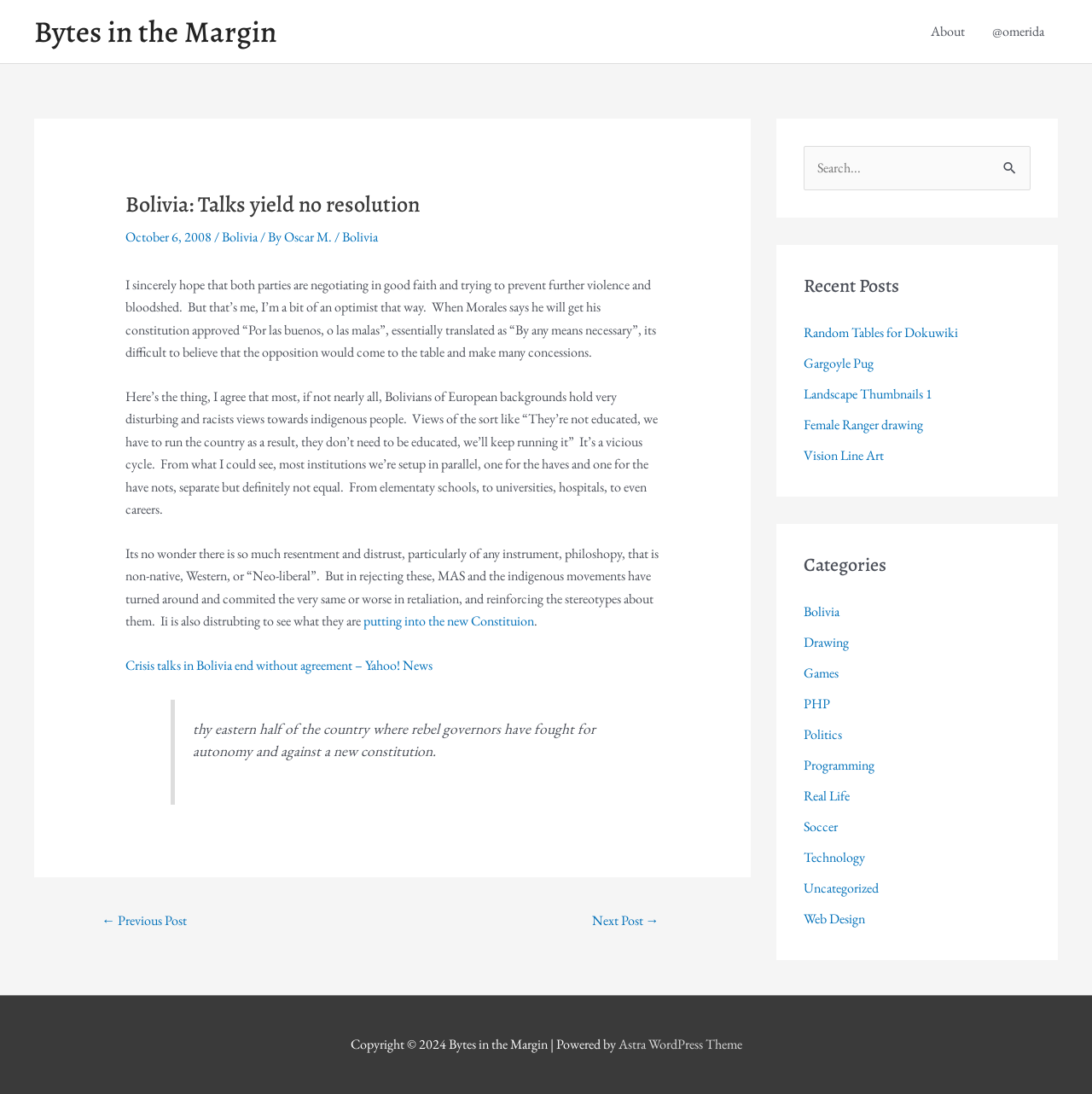What is the author's opinion about the opposition in Bolivia?
Using the image provided, answer with just one word or phrase.

They hold racist views